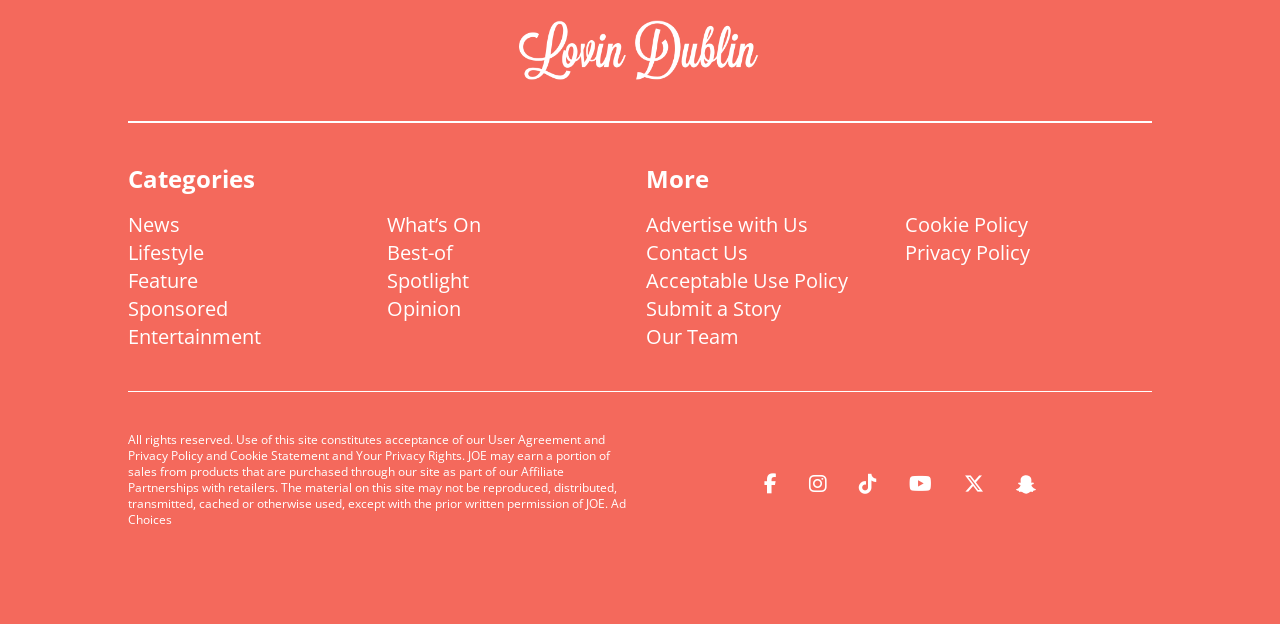Provide a short, one-word or phrase answer to the question below:
What social media platforms are linked on the webpage?

6